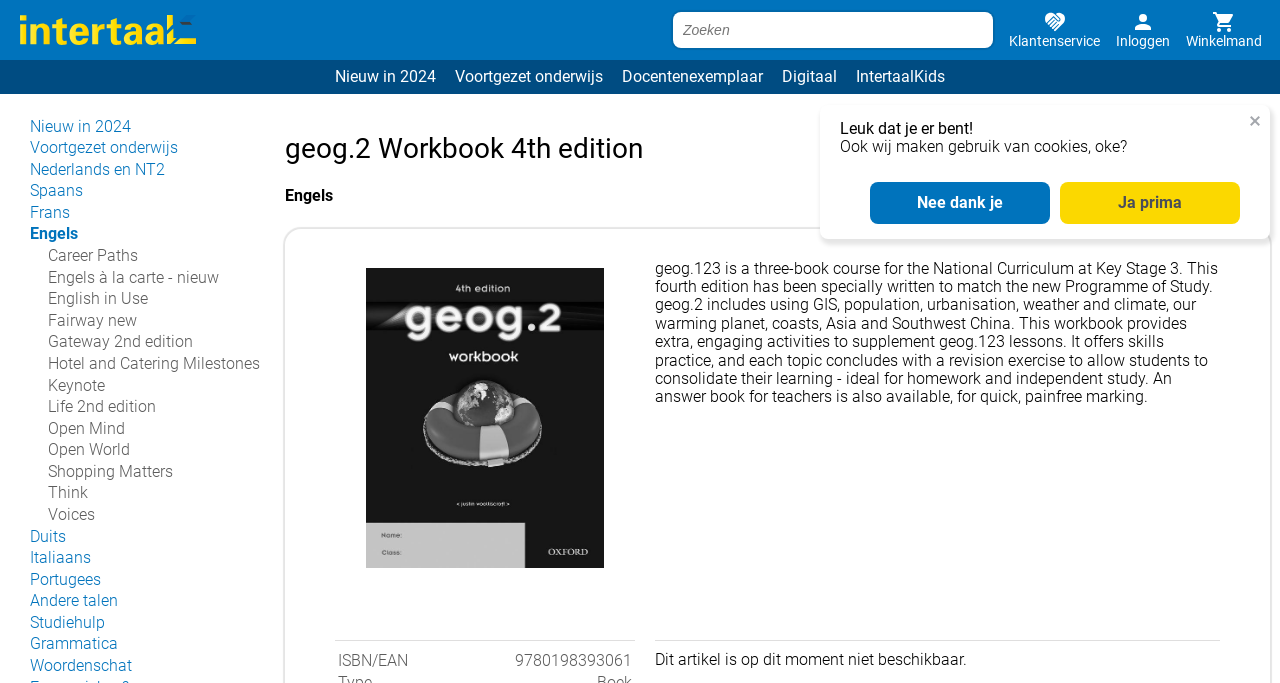Can you give a comprehensive explanation to the question given the content of the image?
What is the purpose of the workbook?

According to the description on the webpage, the workbook provides extra, engaging activities to supplement geog.123 lessons, offering skills practice and revision exercises for students.